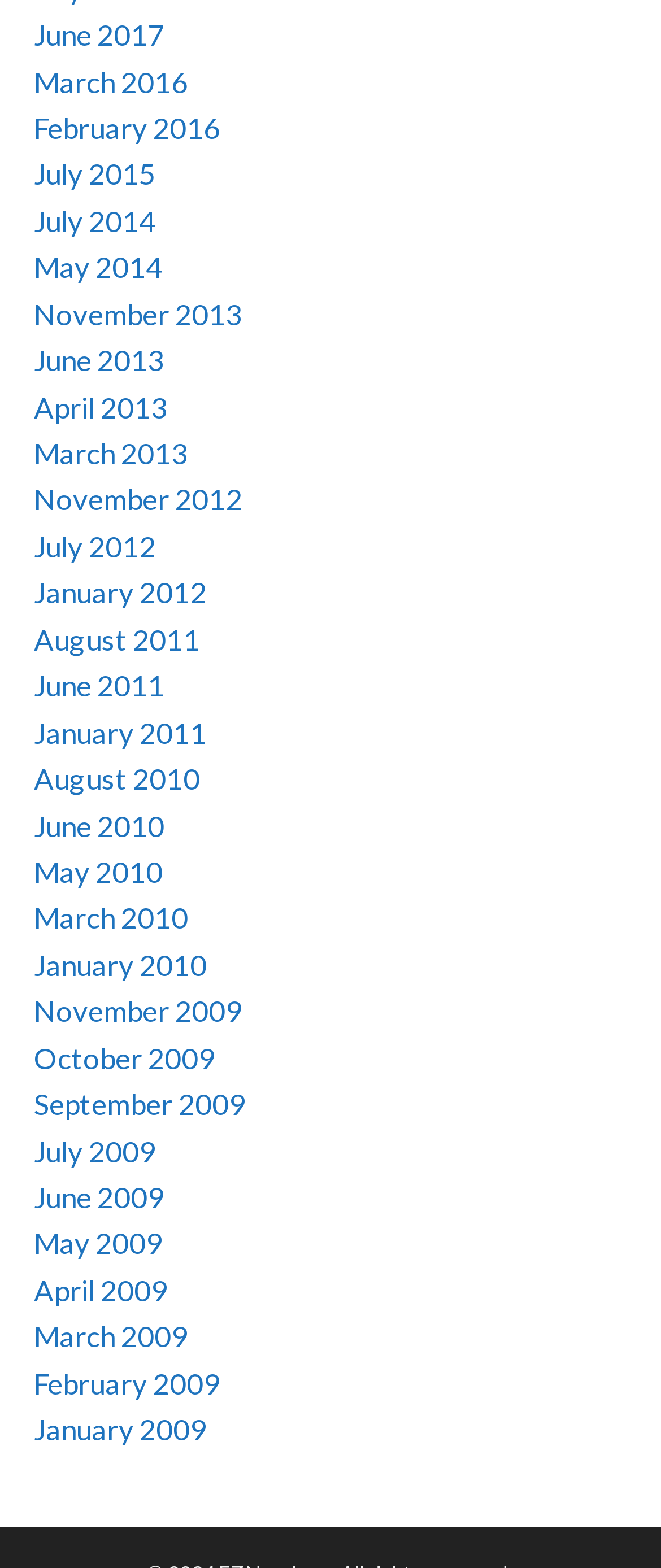How many months are available in total?
Provide a detailed and extensive answer to the question.

I counted the total number of links on the webpage and found that there are 30 months available, ranging from January 2009 to June 2017.